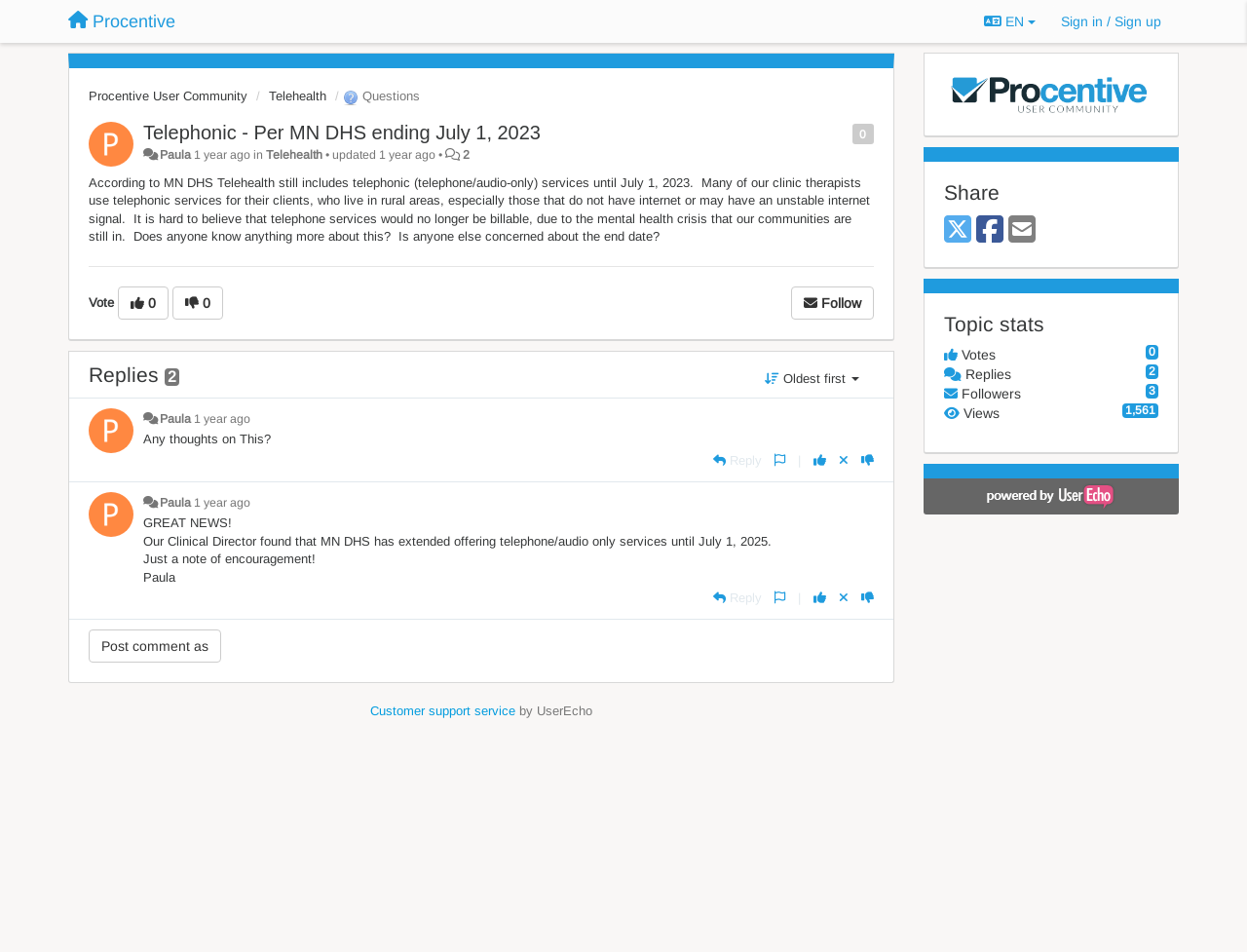Explain the features and main sections of the webpage comprehensively.

This webpage appears to be a discussion forum or community page focused on the topic of telehealth services. At the top of the page, there is a navigation bar with links to "Procentive", "Procentive User Community", and "Telehealth". There is also a search icon and a link to "Sign in / Sign up" on the right side of the navigation bar.

Below the navigation bar, there is a heading that reads "Telephonic - Per MN DHS ending July 1, 2023" with a link to the same title. Underneath, there is a brief description of the topic, which mentions that according to MN DHS, telehealth still includes telephonic services until July 1, 2023, and that many clinic therapists use these services for clients in rural areas.

The main content of the page is a series of posts and replies from users. Each post has a username, a timestamp, and a brief description of the post. There are also buttons to vote, follow, and reply to each post. The posts are arranged in a vertical list, with the most recent post at the top.

There are three main posts on the page, each with multiple replies. The first post is from "Paula" and asks about the end date of telephonic services. The second post is a reply to the first post and mentions that the Clinical Director found that MN DHS has extended the offering of telephone/audio-only services until July 1, 2025. The third post is a note of encouragement from "Paula".

At the bottom of the page, there is a button to post a new comment, as well as links to customer support and a "Share" section with options to share the topic on Twitter, Facebook, and via email. There is also a "Topic stats" section that displays the number of votes, replies, followers, and views for the topic.